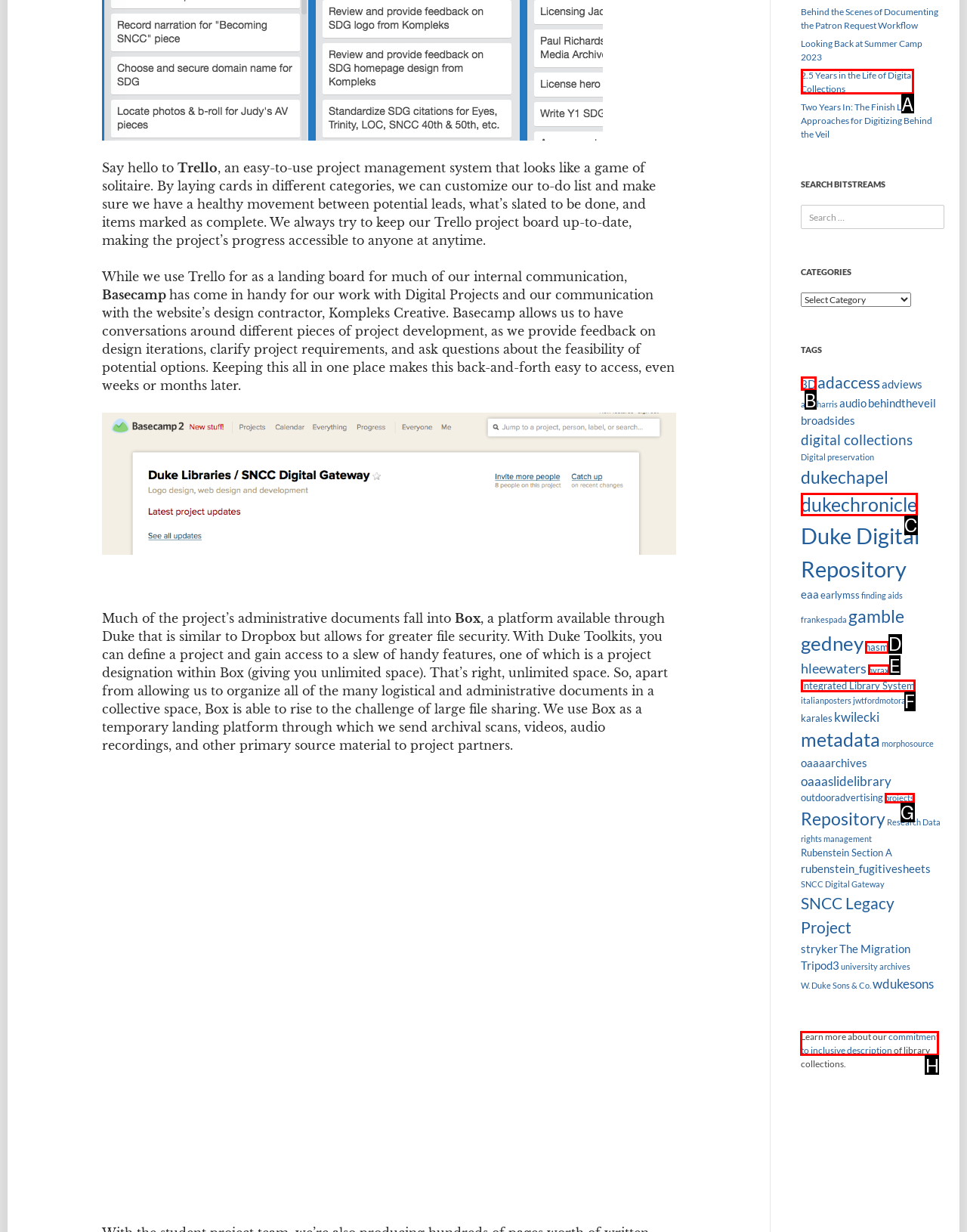Specify which element within the red bounding boxes should be clicked for this task: Learn more about the commitment to inclusive description Respond with the letter of the correct option.

H